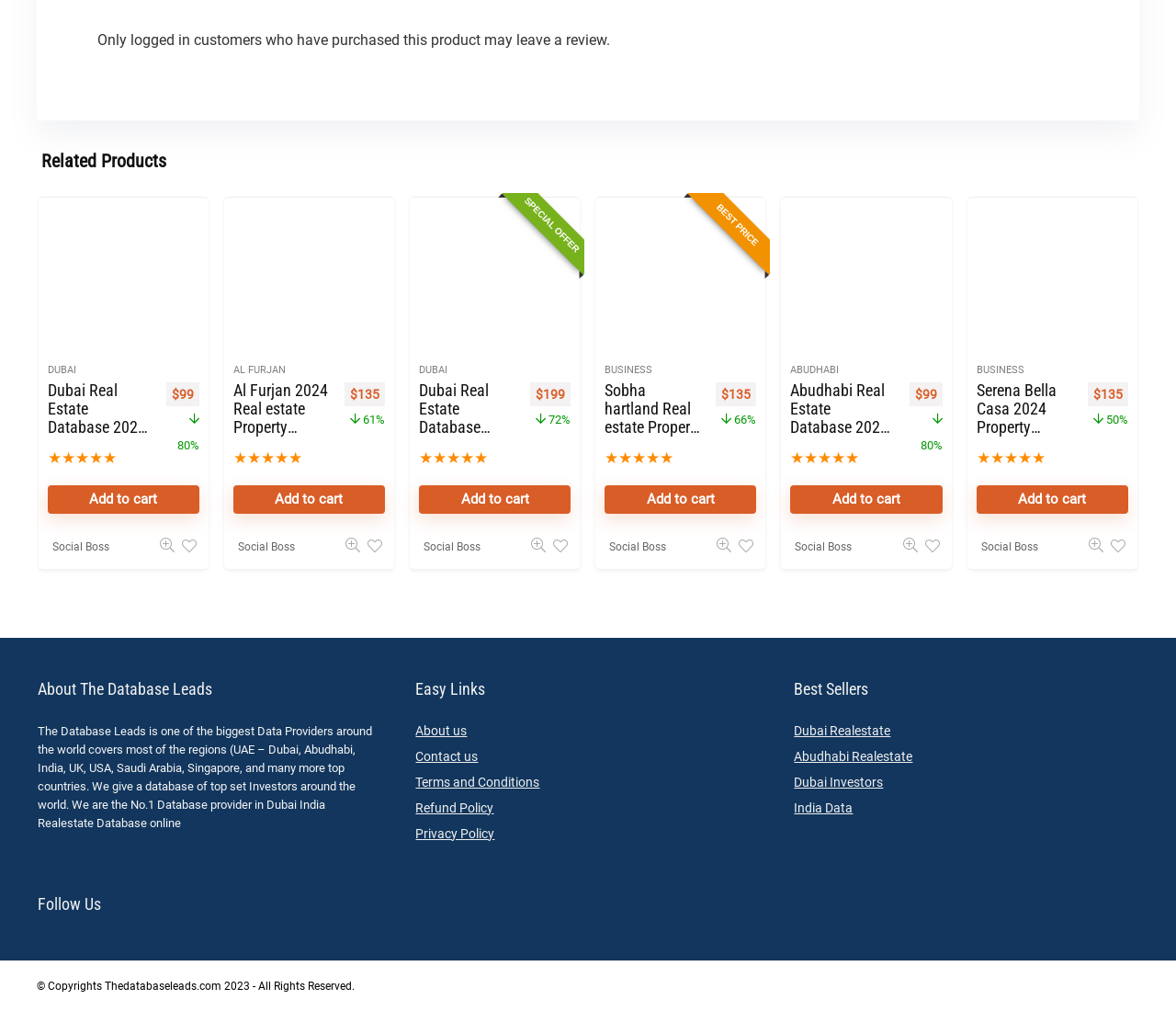Find the bounding box coordinates of the area that needs to be clicked in order to achieve the following instruction: "Click on 'Add to cart'". The coordinates should be specified as four float numbers between 0 and 1, i.e., [left, top, right, bottom].

[0.04, 0.48, 0.169, 0.508]